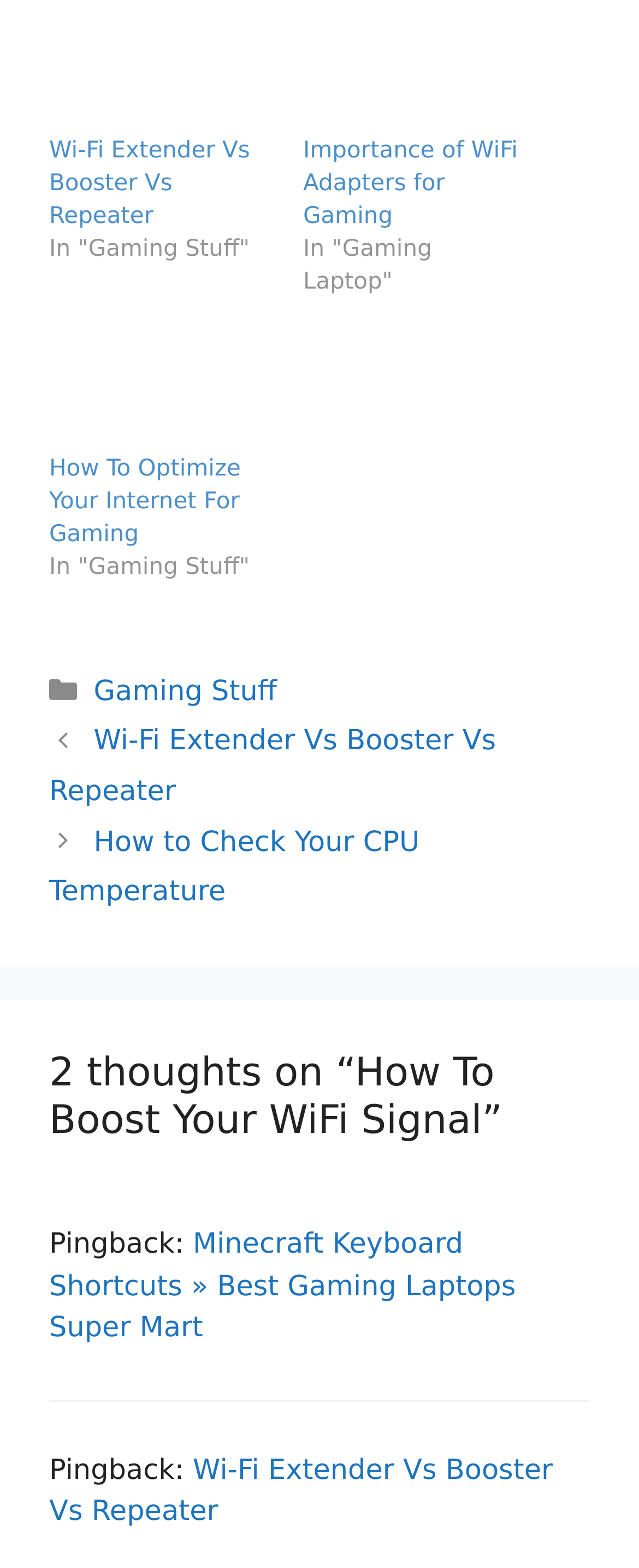Determine the bounding box coordinates of the section I need to click to execute the following instruction: "Explore 'How To Optimize Your Internet For Gaming'". Provide the coordinates as four float numbers between 0 and 1, i.e., [left, top, right, bottom].

[0.077, 0.29, 0.377, 0.349]